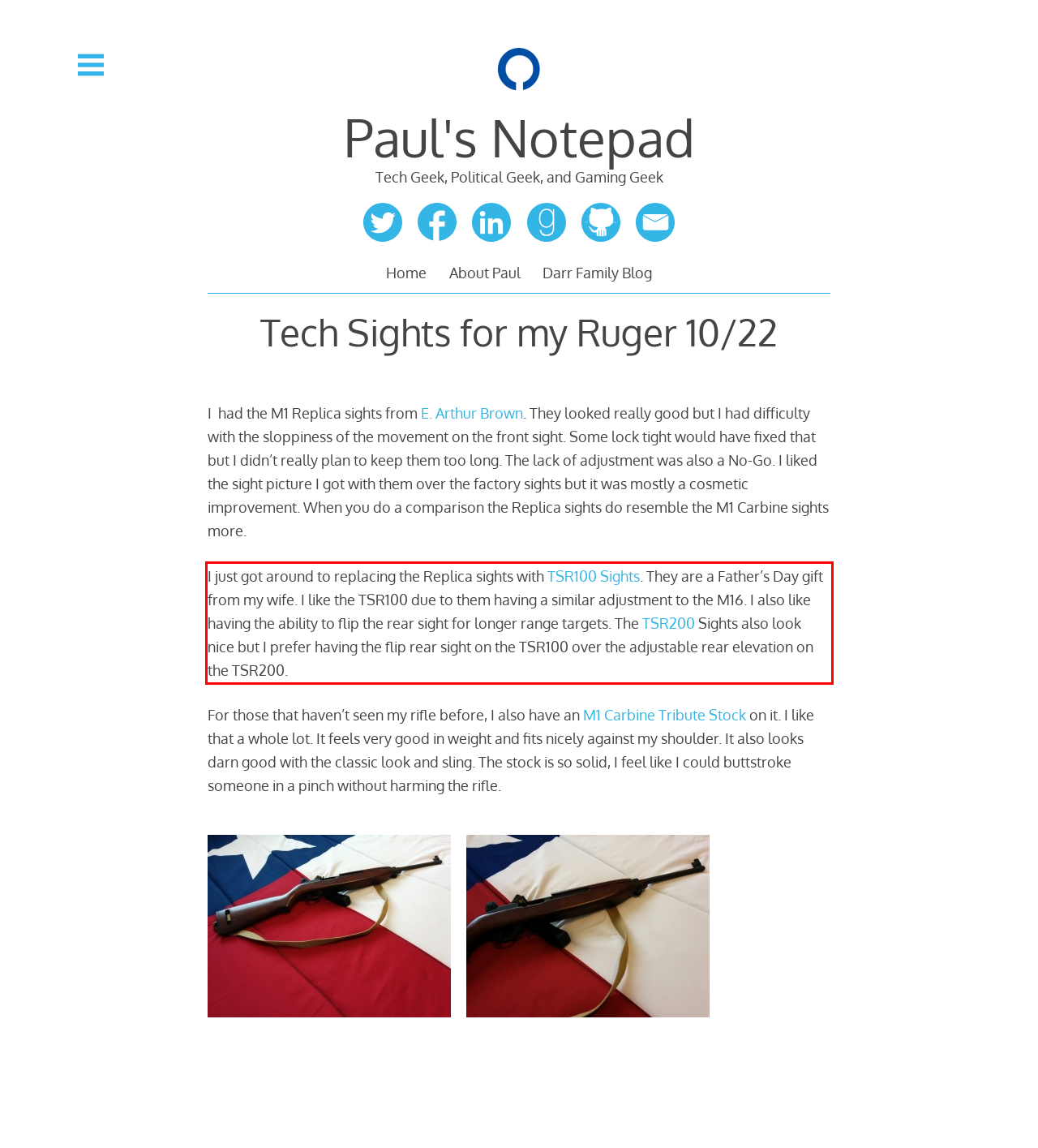You are presented with a screenshot containing a red rectangle. Extract the text found inside this red bounding box.

I just got around to replacing the Replica sights with TSR100 Sights. They are a Father’s Day gift from my wife. I like the TSR100 due to them having a similar adjustment to the M16. I also like having the ability to flip the rear sight for longer range targets. The TSR200 Sights also look nice but I prefer having the flip rear sight on the TSR100 over the adjustable rear elevation on the TSR200.